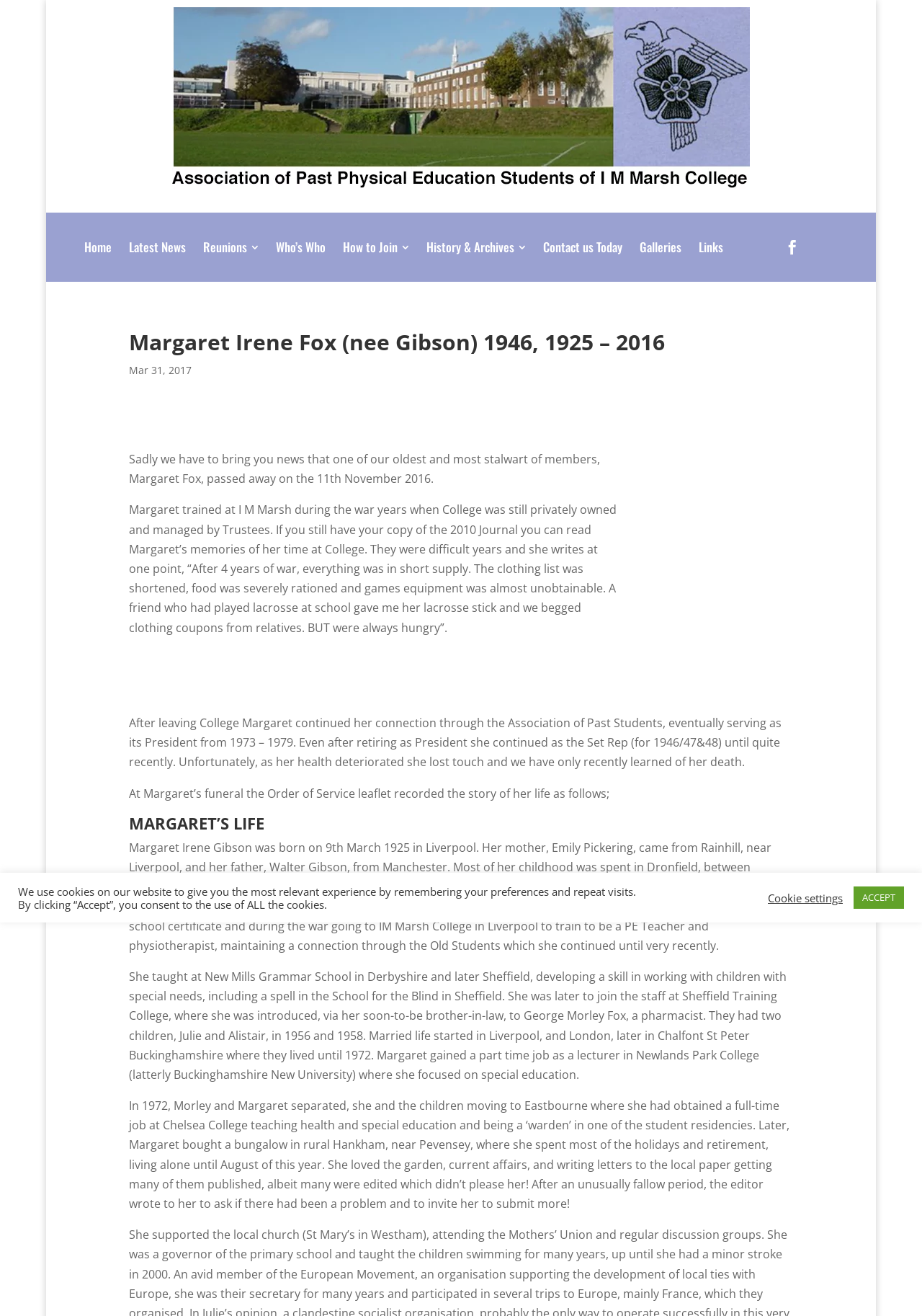Find the bounding box coordinates for the element that must be clicked to complete the instruction: "Contact us Today". The coordinates should be four float numbers between 0 and 1, indicated as [left, top, right, bottom].

[0.579, 0.176, 0.684, 0.199]